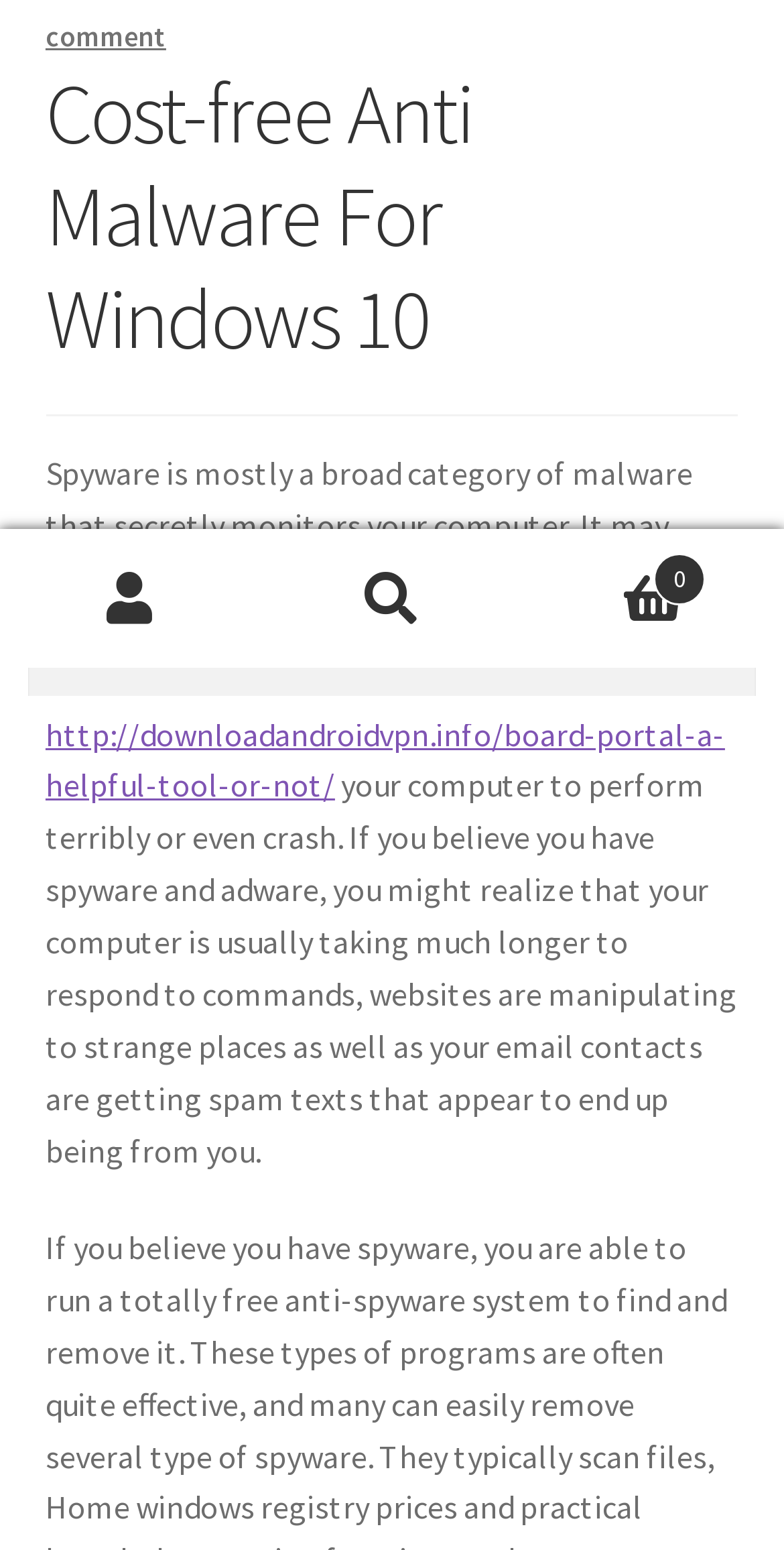Find the bounding box coordinates corresponding to the UI element with the description: "My account". The coordinates should be formatted as [left, top, right, bottom], with values as floats between 0 and 1.

[0.058, 0.084, 0.942, 0.154]